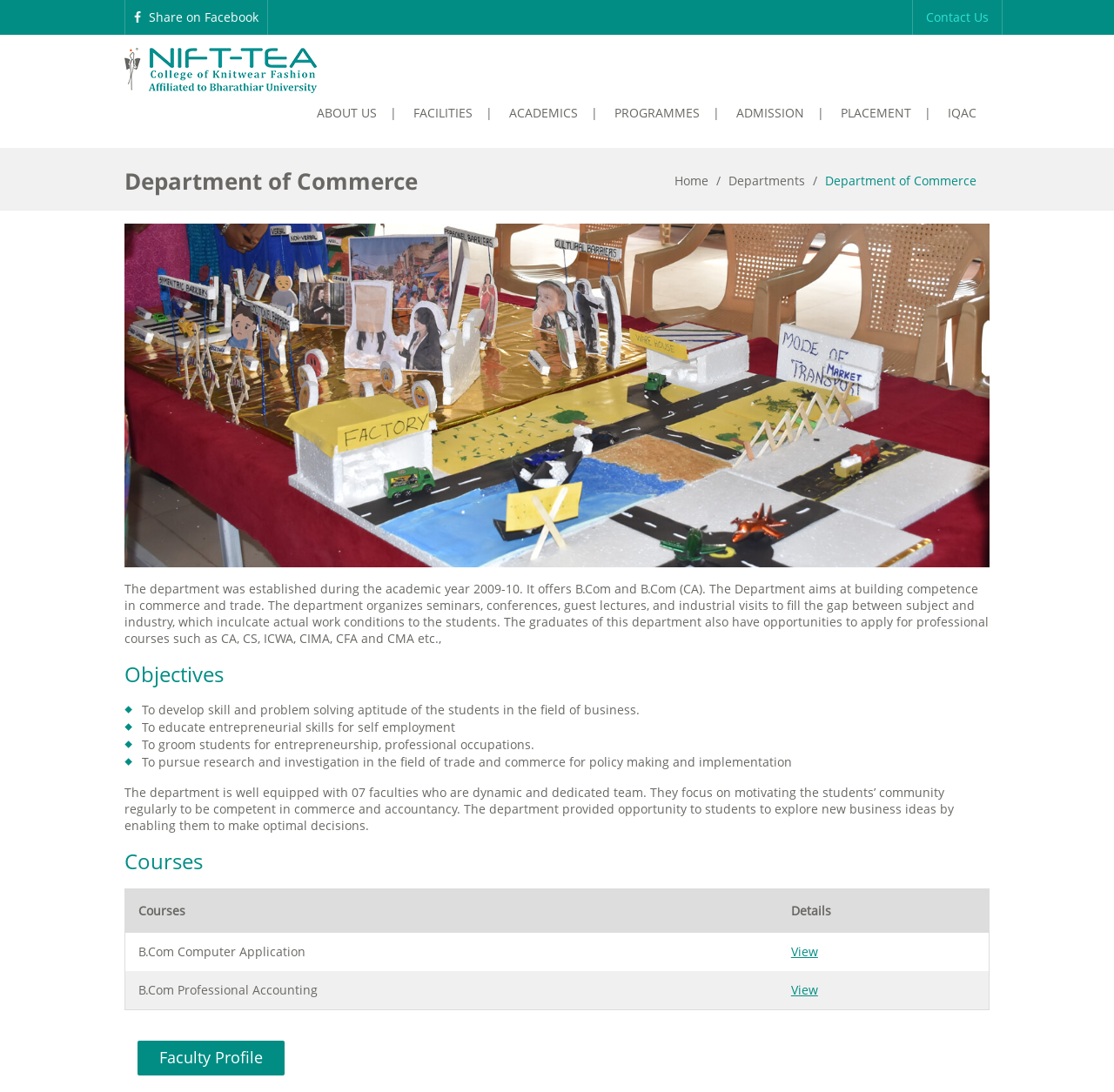Determine the primary headline of the webpage.

Department of Commerce